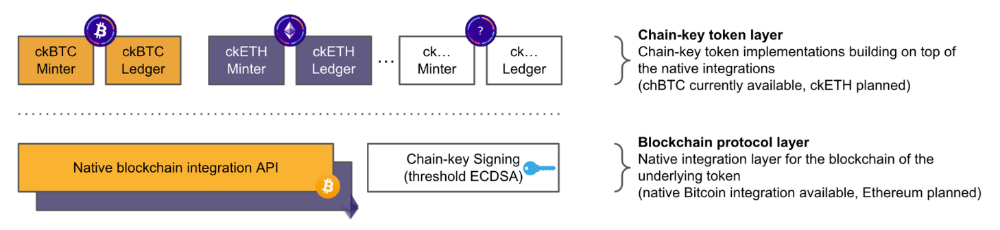What is the purpose of the Native blockchain integration API?
Refer to the image and provide a thorough answer to the question.

The question asks about the purpose of the Native blockchain integration API in the architecture diagram. By examining the caption, we can determine that this API facilitates direct interactions with the underlying blockchain protocols, supporting the integration of chain-key tokens with native blockchains.